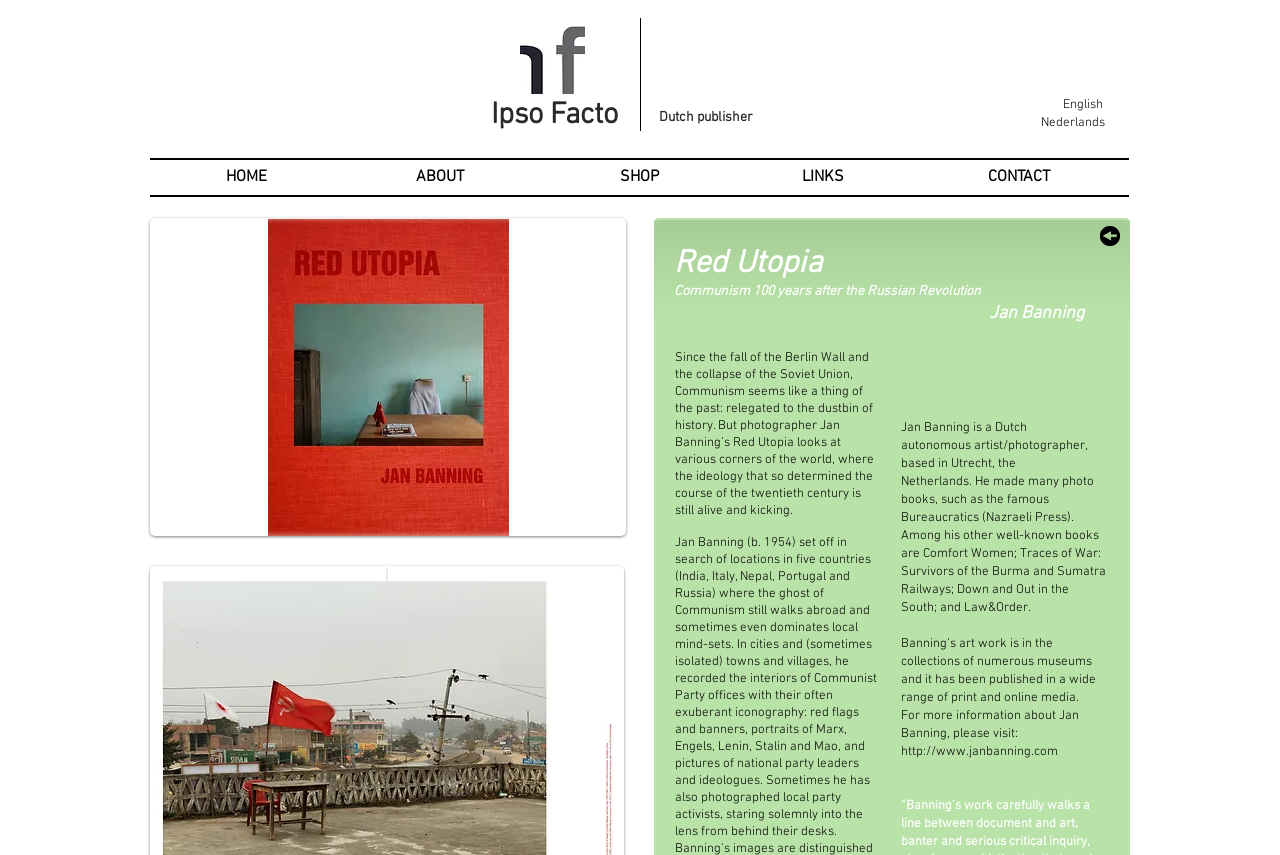Please determine the bounding box coordinates of the section I need to click to accomplish this instruction: "Click the 'English' link".

[0.795, 0.112, 0.897, 0.133]